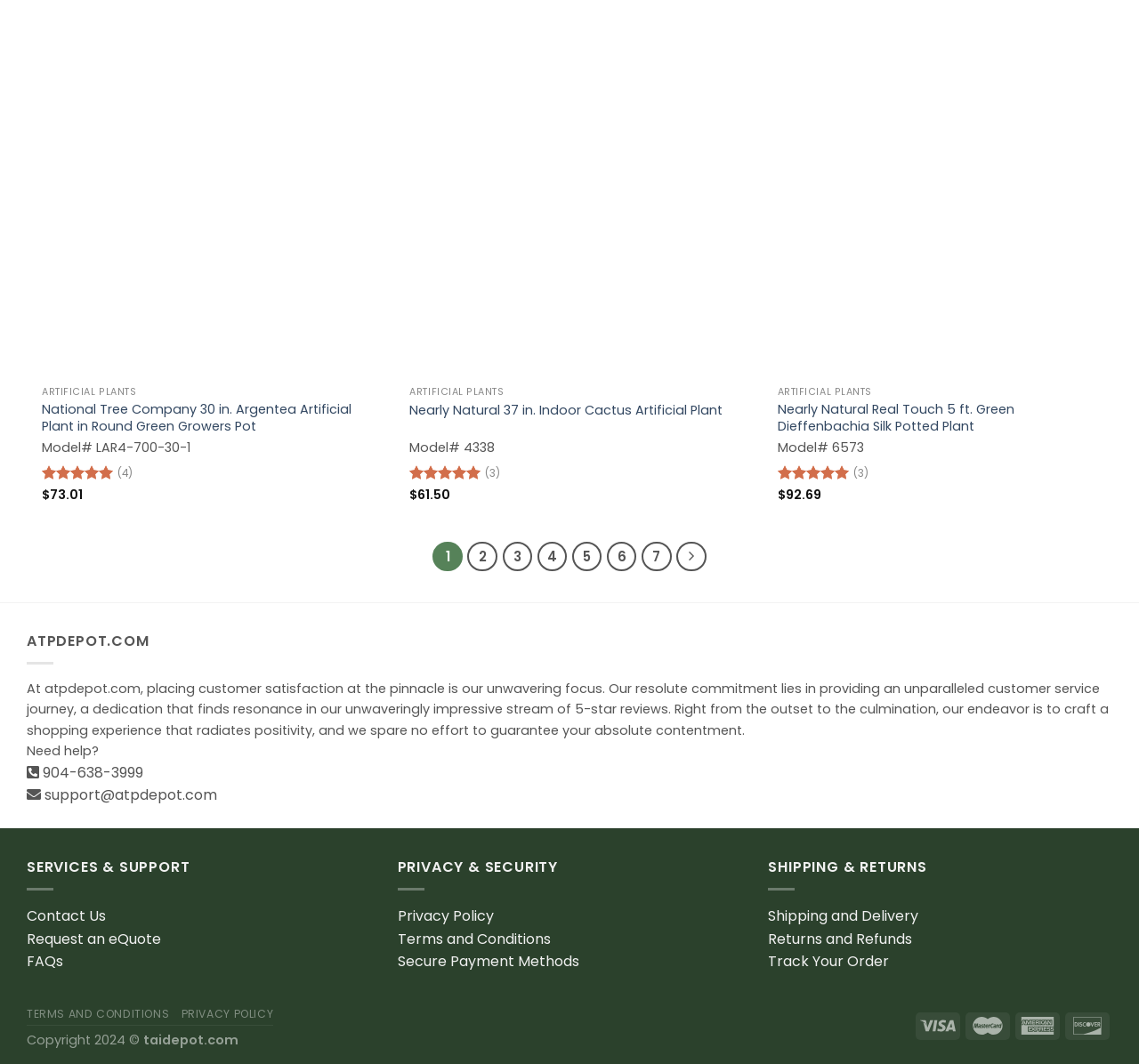Determine the bounding box coordinates for the HTML element described here: "Contact".

None